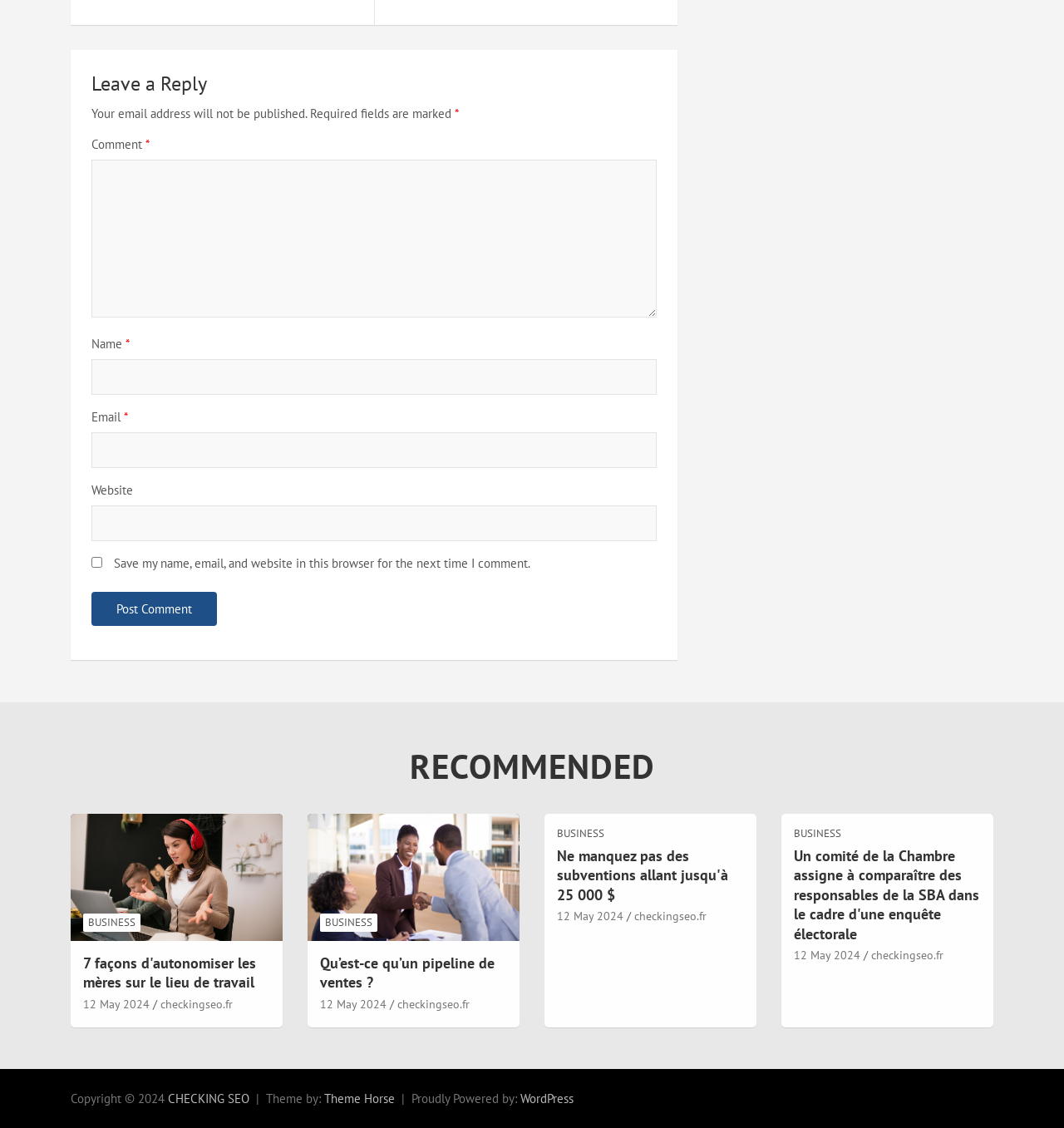What is the website powered by? Using the information from the screenshot, answer with a single word or phrase.

WordPress